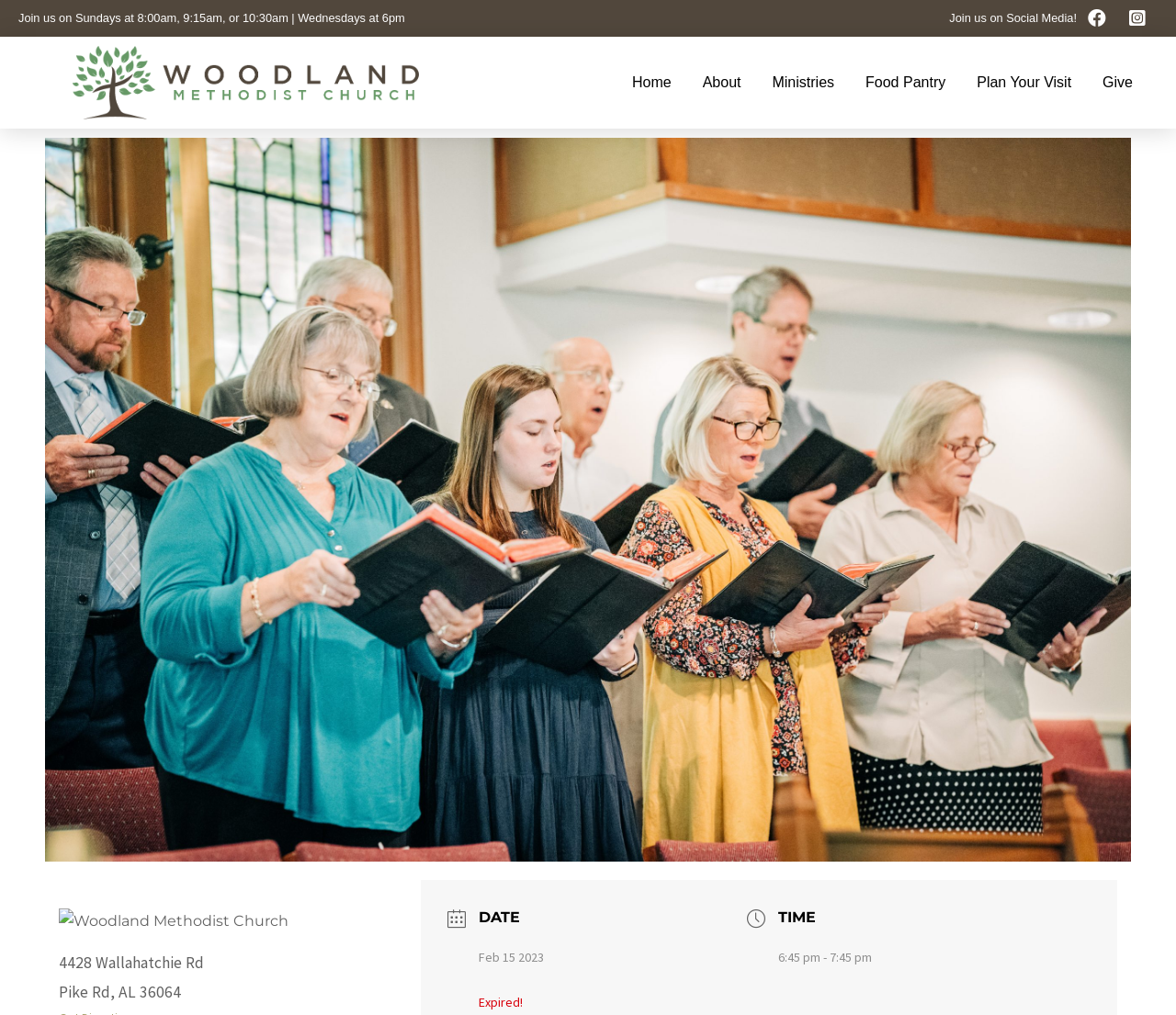Based on the image, provide a detailed and complete answer to the question: 
What is the status of the event on Feb 15, 2023?

I found the answer by looking at the description list detail that corresponds to the 'DATE' heading, which states 'Feb 15 2023' and has a status of 'Expired!'.